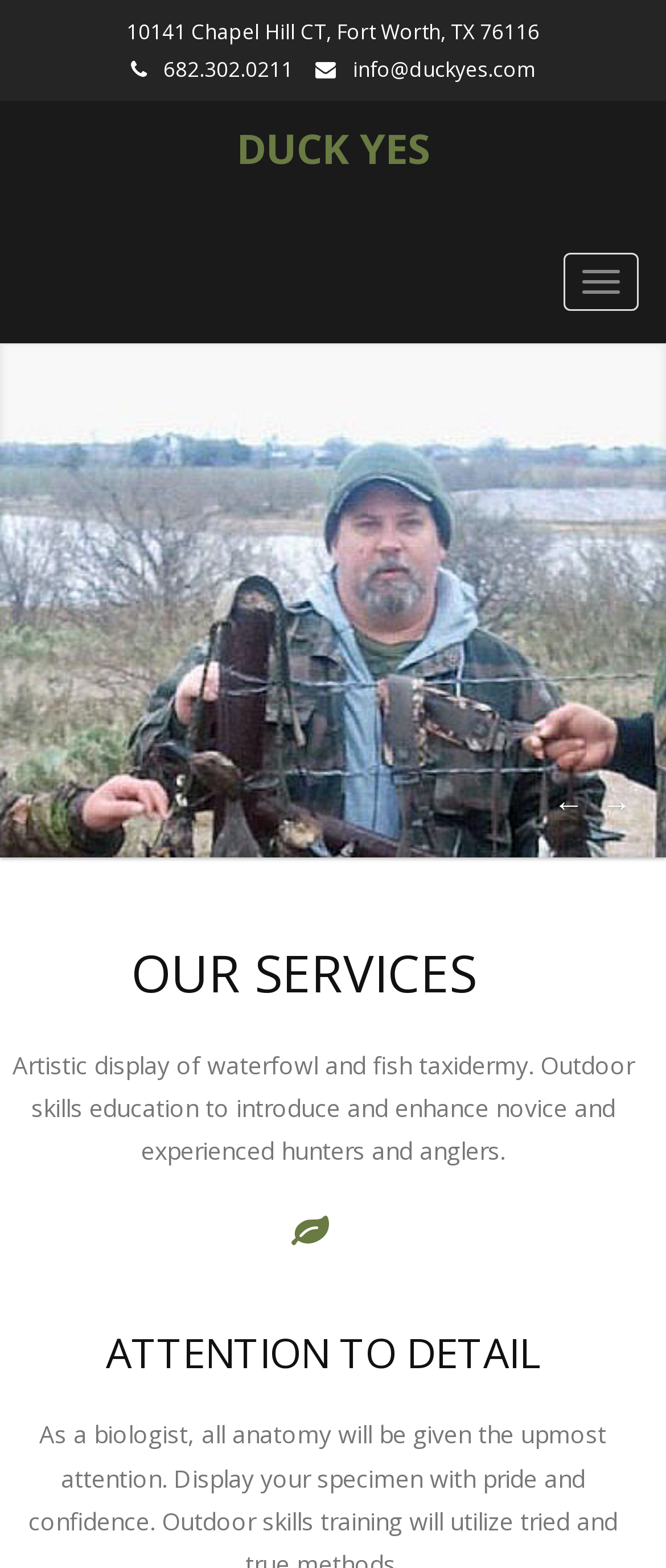What is the main service provided by DUCK yes?
Answer the question with detailed information derived from the image.

I found the main service by looking at the static text element with the content 'Artistic display of waterfowl and fish taxidermy. Outdoor skills education to introduce and enhance novice and experienced hunters and anglers.' which is located under the 'OUR SERVICES' heading.